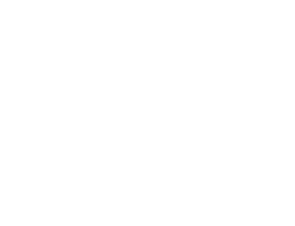Please reply to the following question with a single word or a short phrase:
What is the article about?

Home buying goals